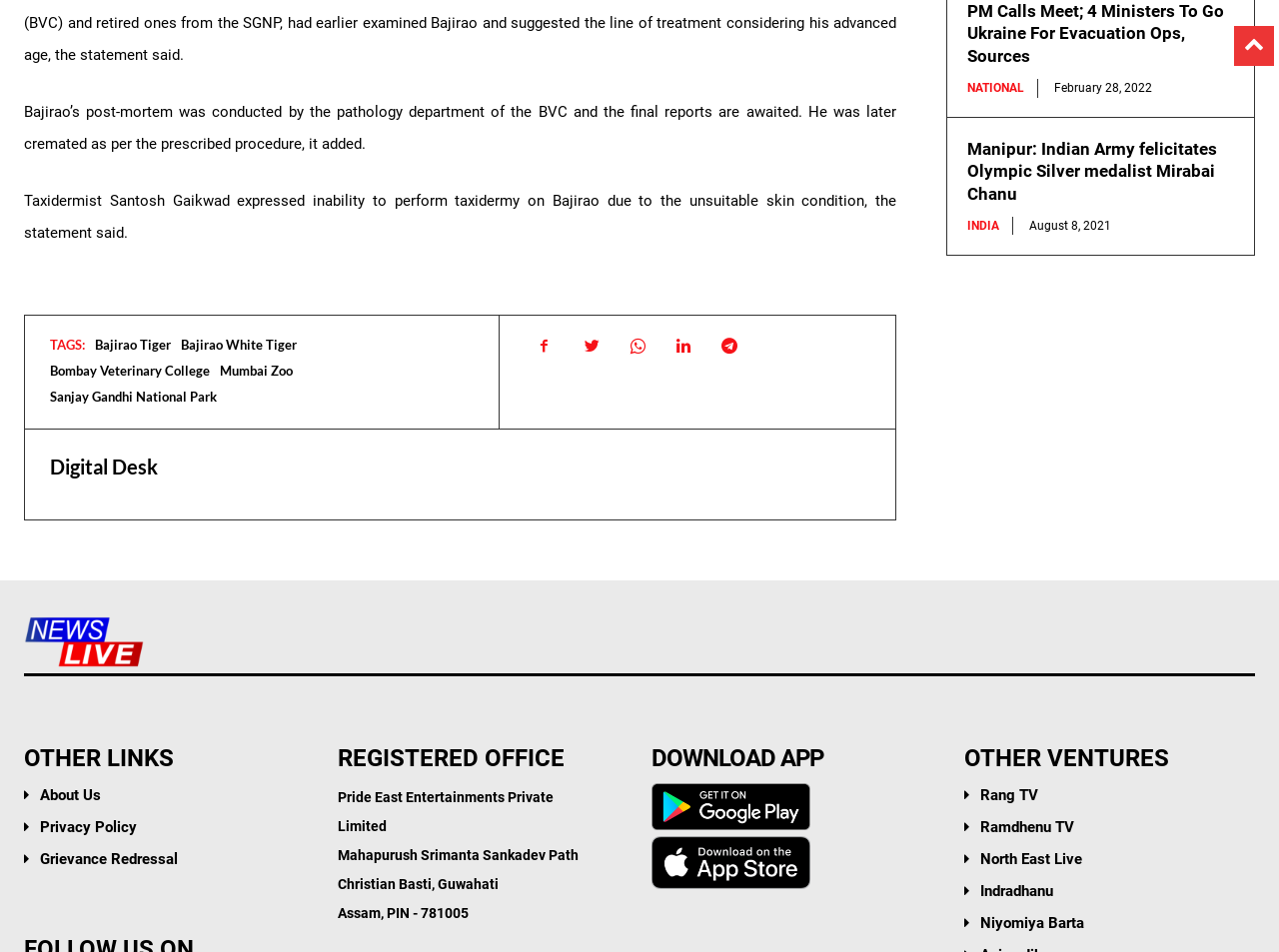What is the purpose of the links at the bottom of the webpage?
Please describe in detail the information shown in the image to answer the question.

The links at the bottom of the webpage, such as 'Rang TV', 'Ramdhenu TV', and 'North East Live', are likely to be other ventures or projects related to the main website, allowing users to access and explore them.